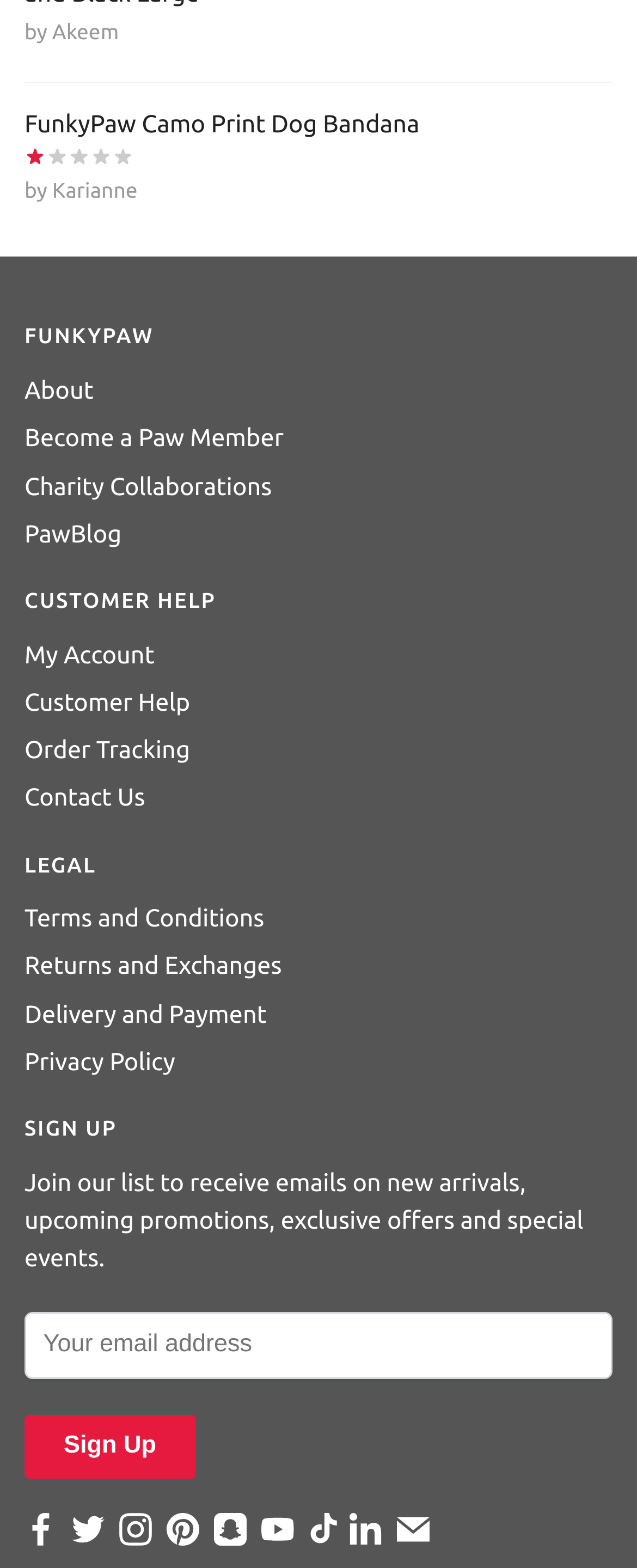Using the element description provided, determine the bounding box coordinates in the format (top-left x, top-left y, bottom-right x, bottom-right y). Ensure that all values are floating point numbers between 0 and 1. Element description: 01249 446997

None